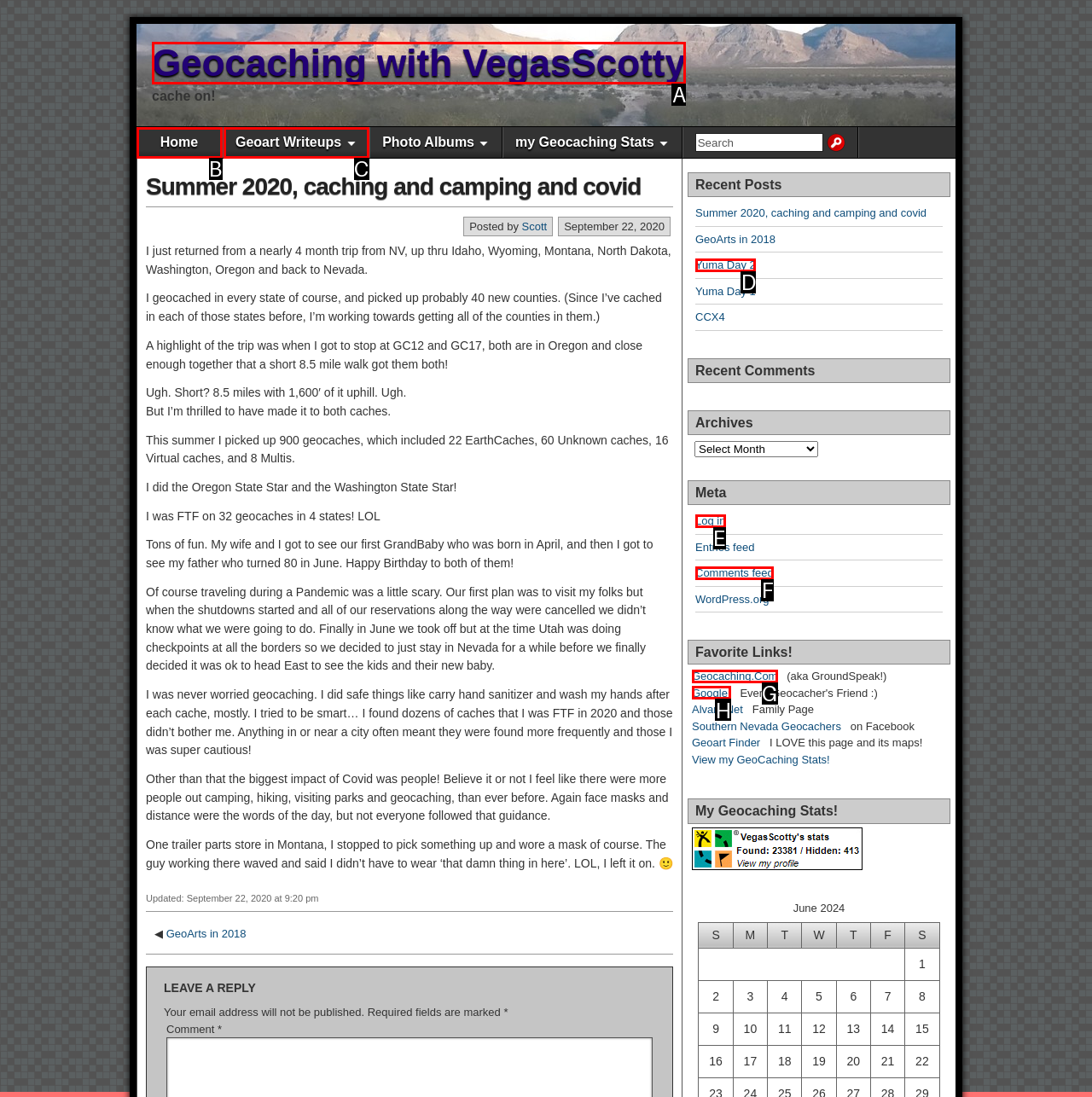Which option is described as follows: Home
Answer with the letter of the matching option directly.

B